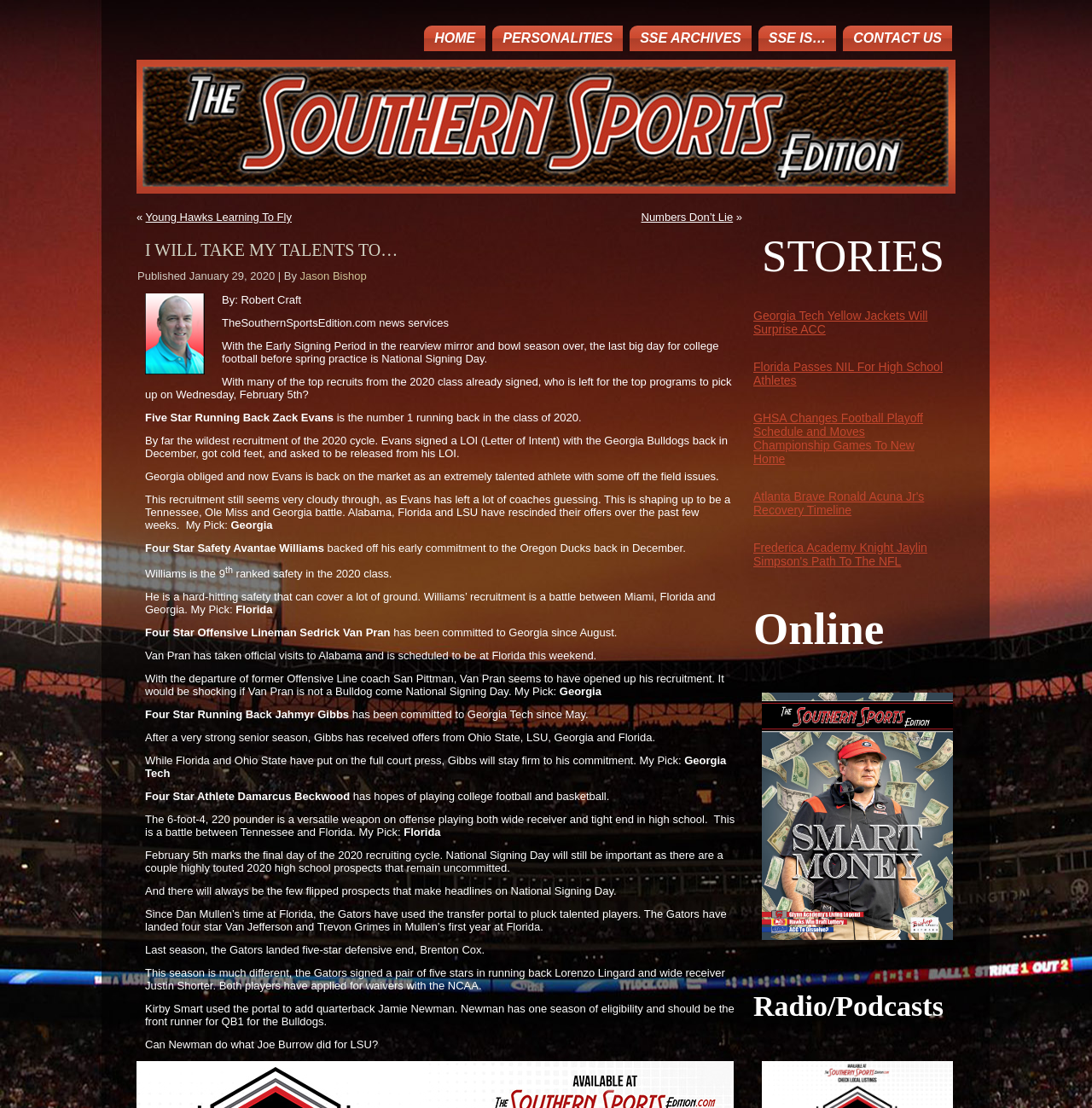Who is the author of the article?
Use the image to give a comprehensive and detailed response to the question.

The article mentions 'By: Robert Craft TheSouthernSportsEdition.com news services' and also mentions 'By Jason Bishop' in the article content, indicating that both Jason Bishop and Robert Craft are authors of the article.